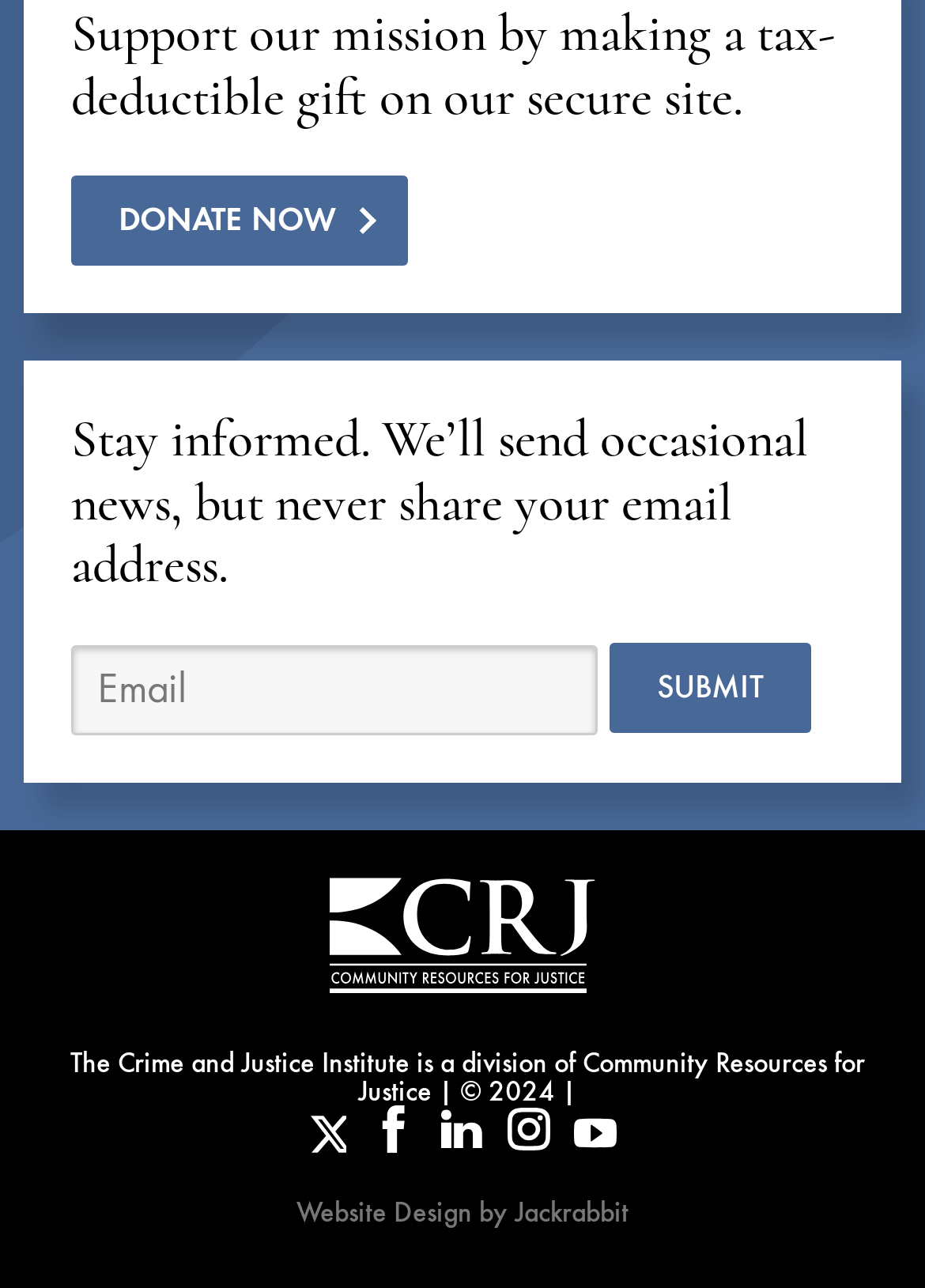From the image, can you give a detailed response to the question below:
What is the purpose of the 'DONATE NOW' button?

The 'DONATE NOW' button is located below the heading 'Support our mission by making a tax-deductible gift on our secure site.' which suggests that the button is intended to facilitate the donation process.